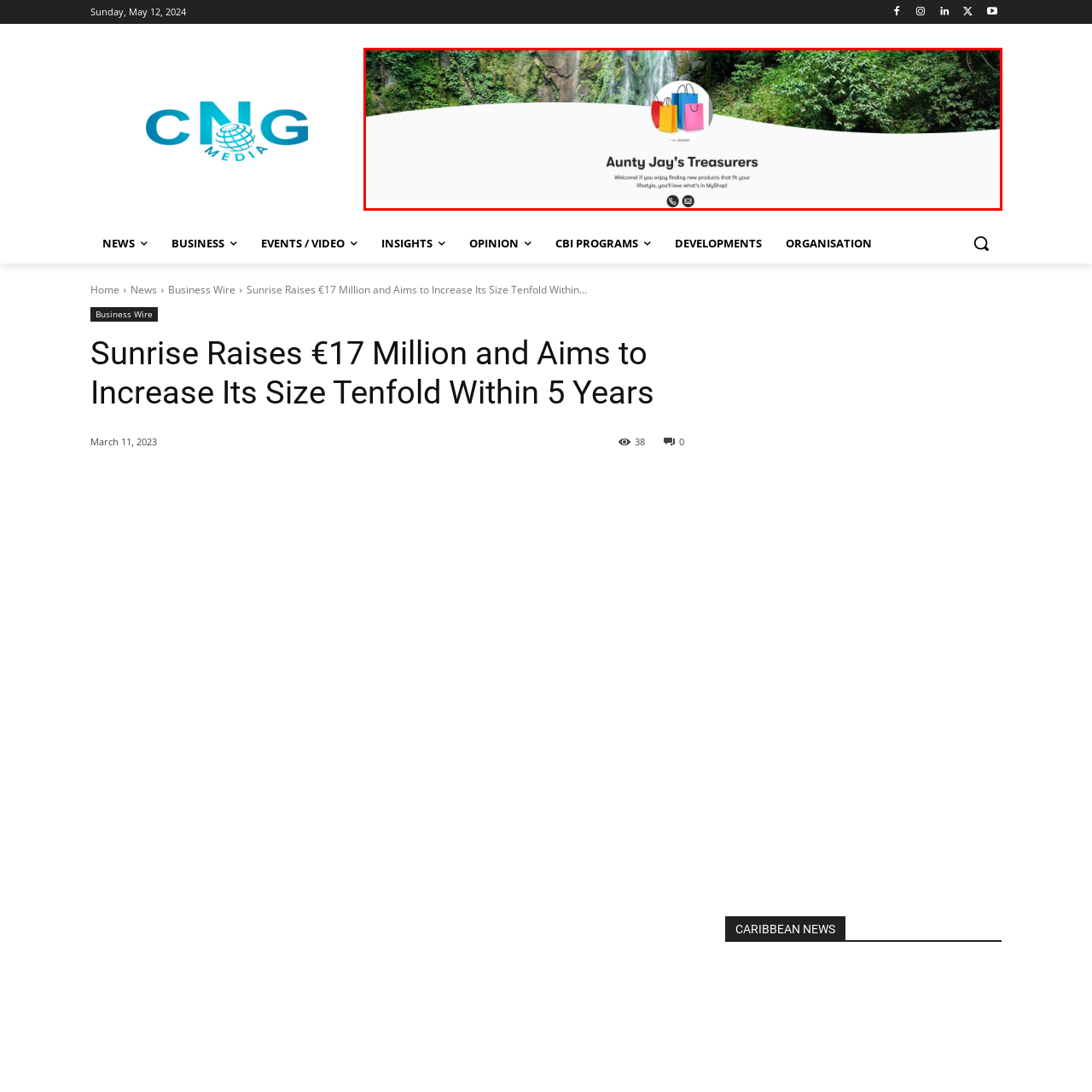Examine the image inside the red bounding box and deliver a thorough answer to the question that follows, drawing information from the image: What is the tone of the welcome message?

The welcome message states, 'Welcome! If you enjoy finding new products that fit your lifestyle, you'll love what's in MyShop!' which has a warm and inviting tone, making visitors feel comfortable and encouraged to explore the offerings of Aunty Jay's Treasures.